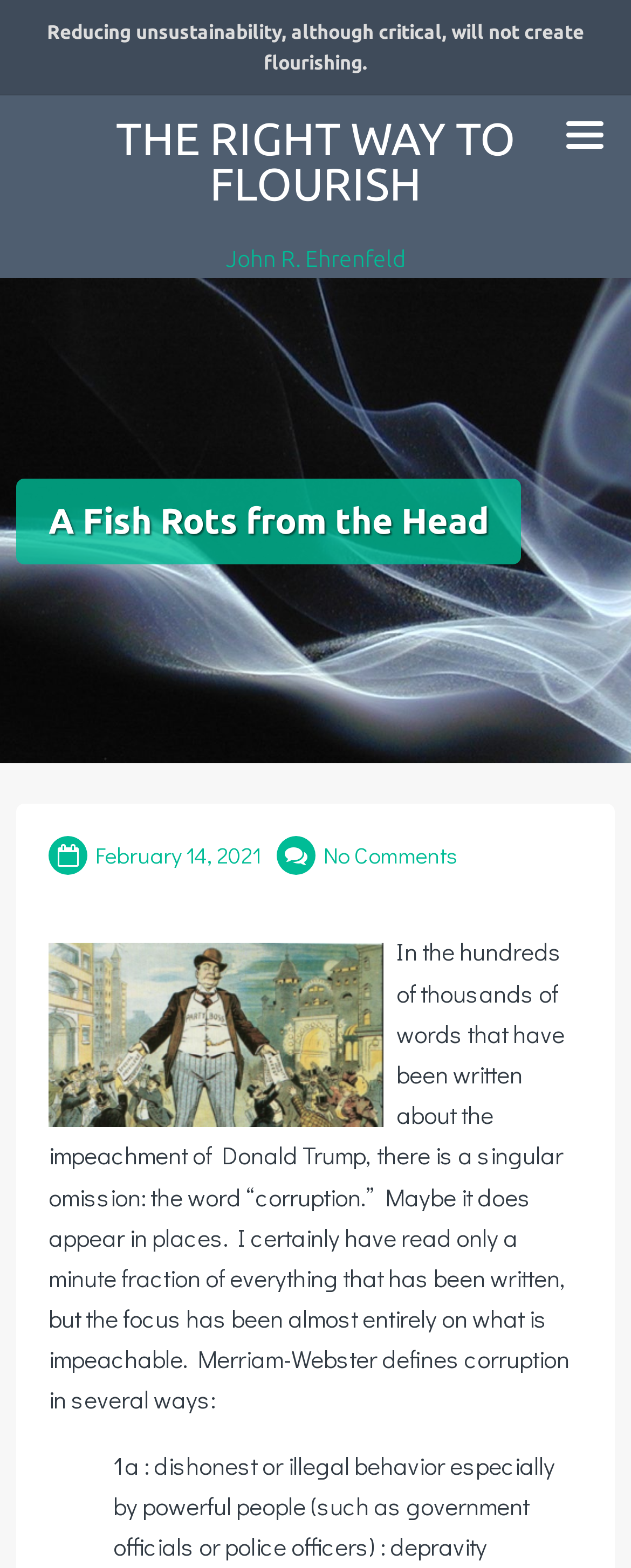Find and provide the bounding box coordinates for the UI element described here: "February 14, 2021February 14, 2021". The coordinates should be given as four float numbers between 0 and 1: [left, top, right, bottom].

[0.151, 0.536, 0.413, 0.555]